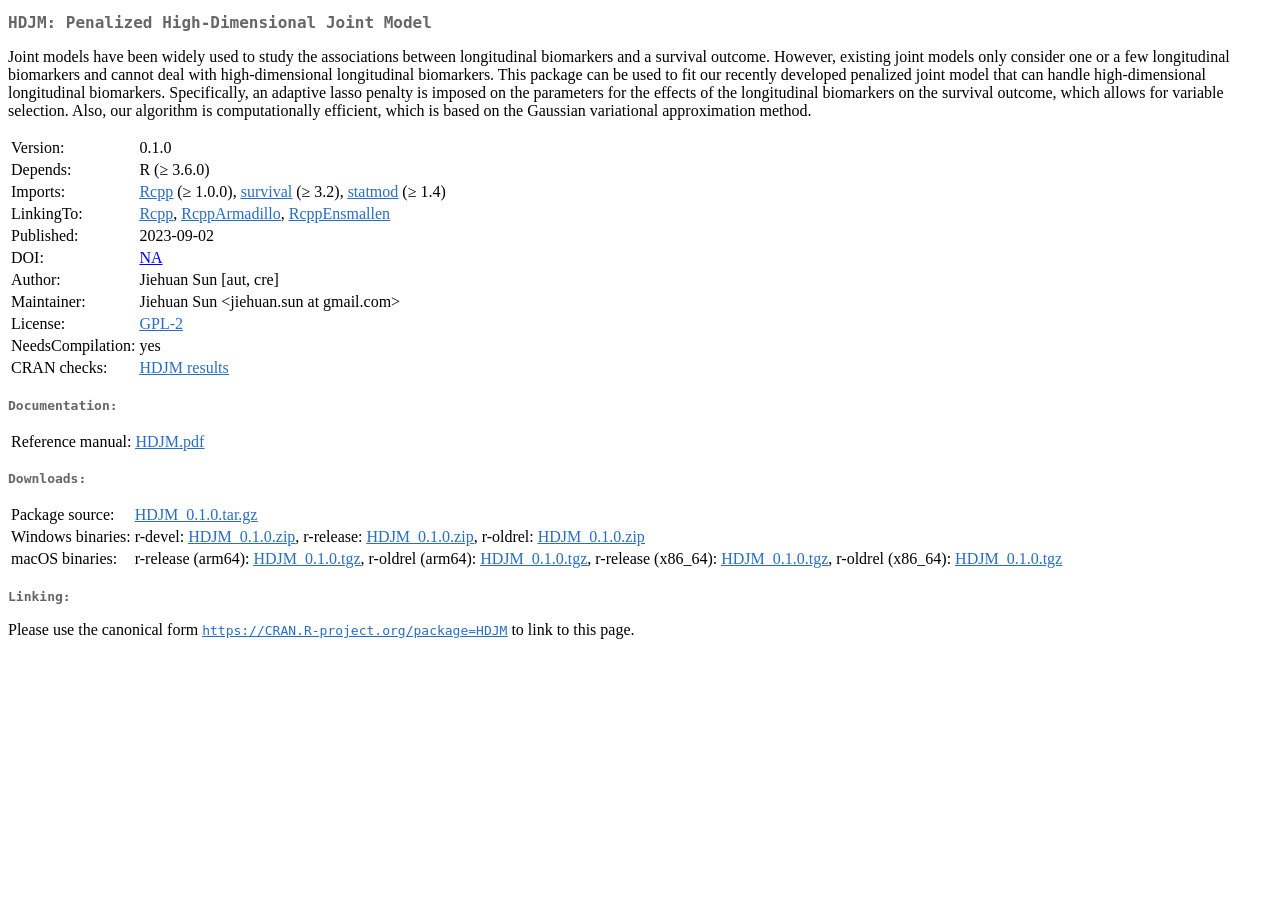Respond to the question below with a single word or phrase:
What is the author of the HDJM package?

Jiehuan Sun